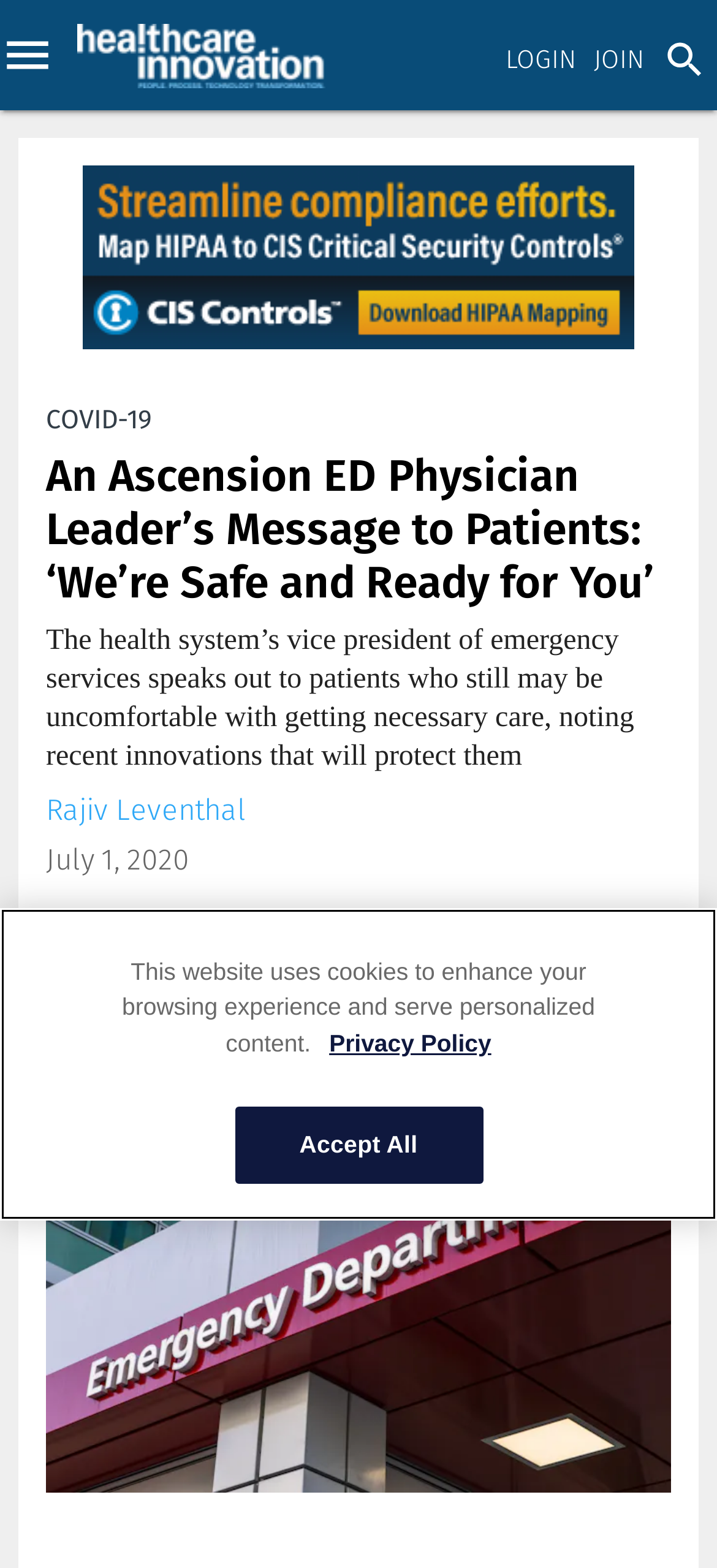What is the main heading of this webpage? Please extract and provide it.

An Ascension ED Physician Leader’s Message to Patients: ‘We’re Safe and Ready for You’